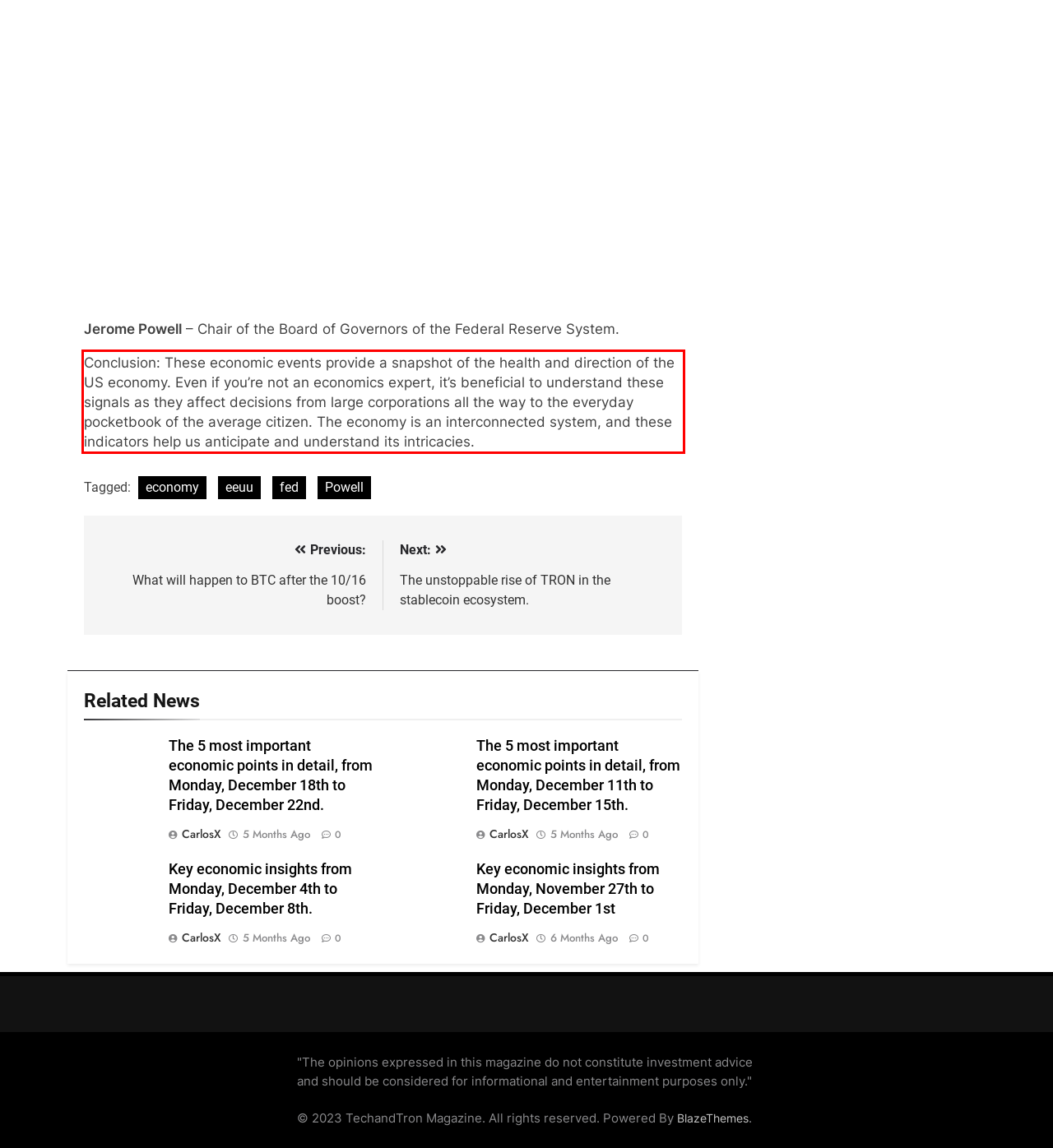Using the provided screenshot of a webpage, recognize and generate the text found within the red rectangle bounding box.

Conclusion: These economic events provide a snapshot of the health and direction of the US economy. Even if you’re not an economics expert, it’s beneficial to understand these signals as they affect decisions from large corporations all the way to the everyday pocketbook of the average citizen. The economy is an interconnected system, and these indicators help us anticipate and understand its intricacies.